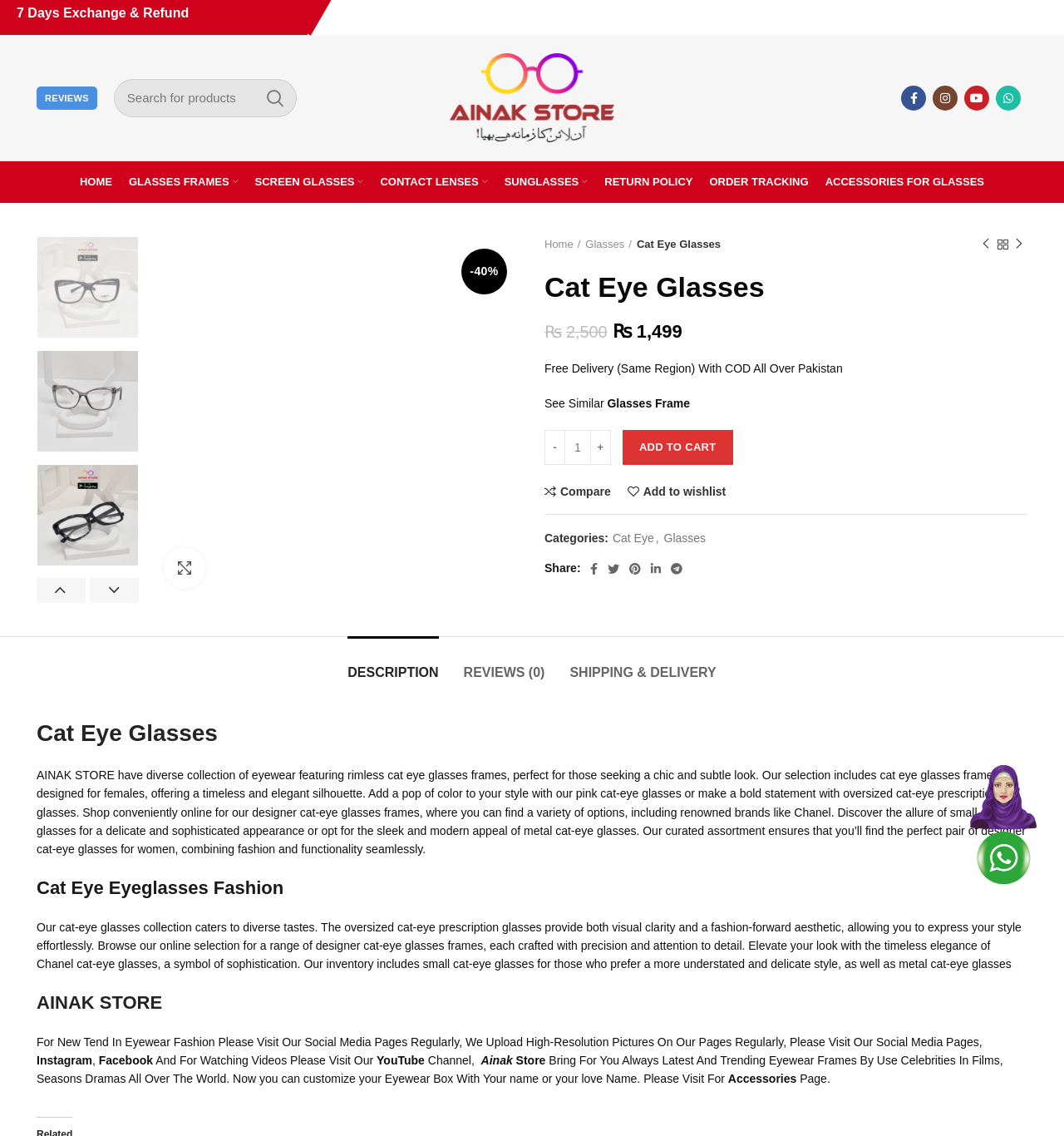Provide a brief response to the question using a single word or phrase: 
How many social media links are there?

5